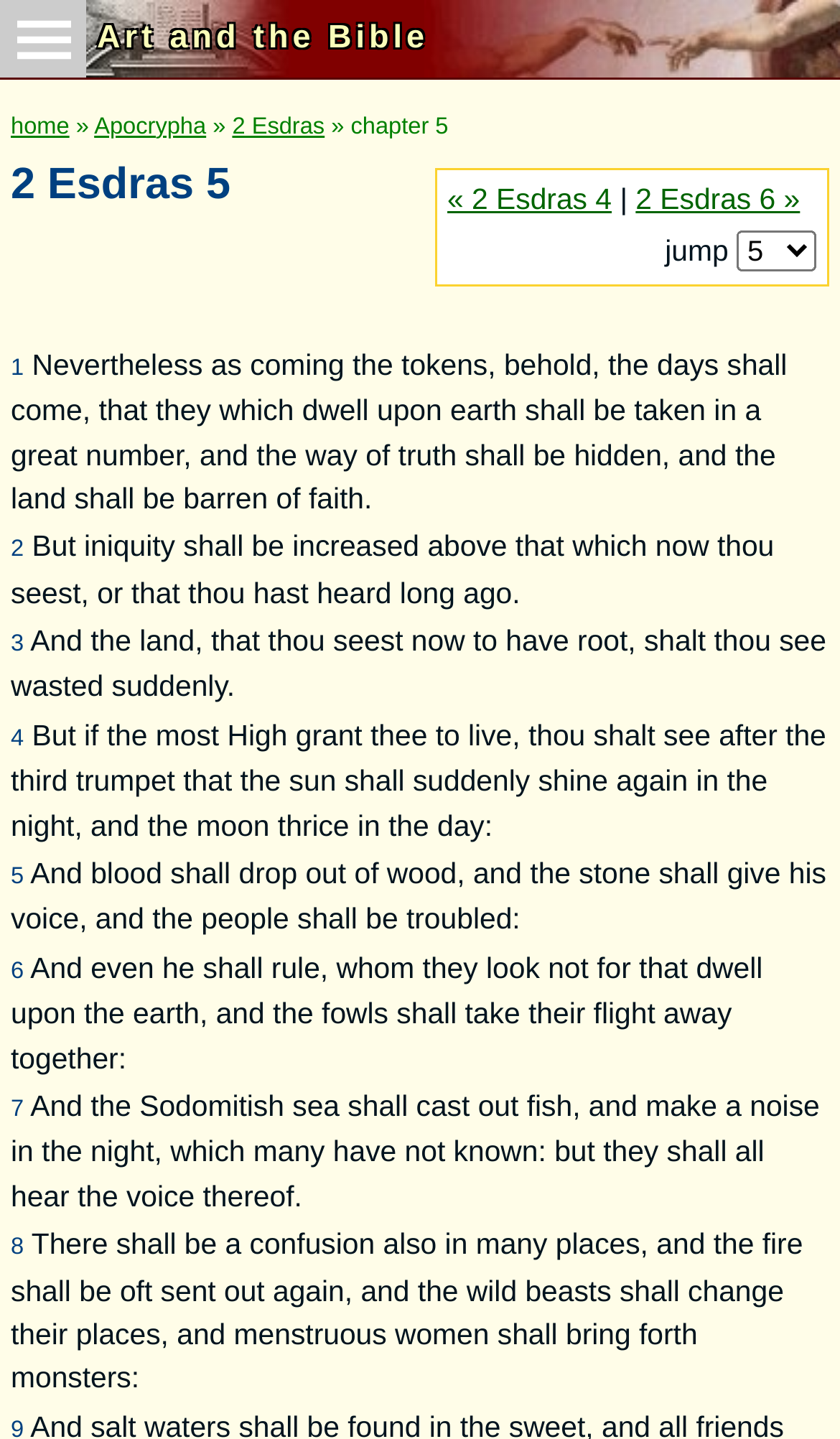Extract the heading text from the webpage.

2 Esdras 5